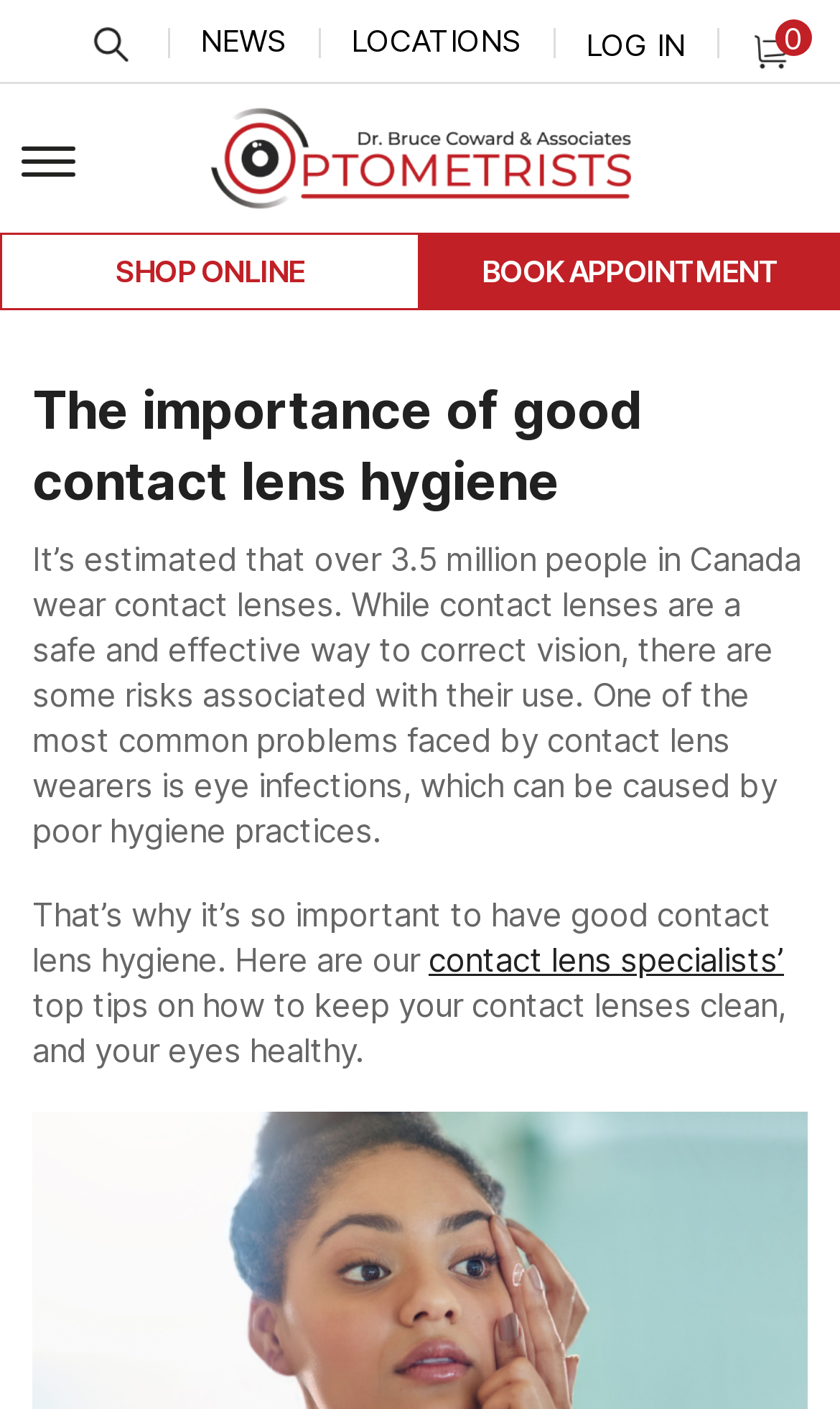Locate the bounding box coordinates of the element to click to perform the following action: 'Shop online'. The coordinates should be given as four float values between 0 and 1, in the form of [left, top, right, bottom].

[0.0, 0.164, 0.5, 0.22]